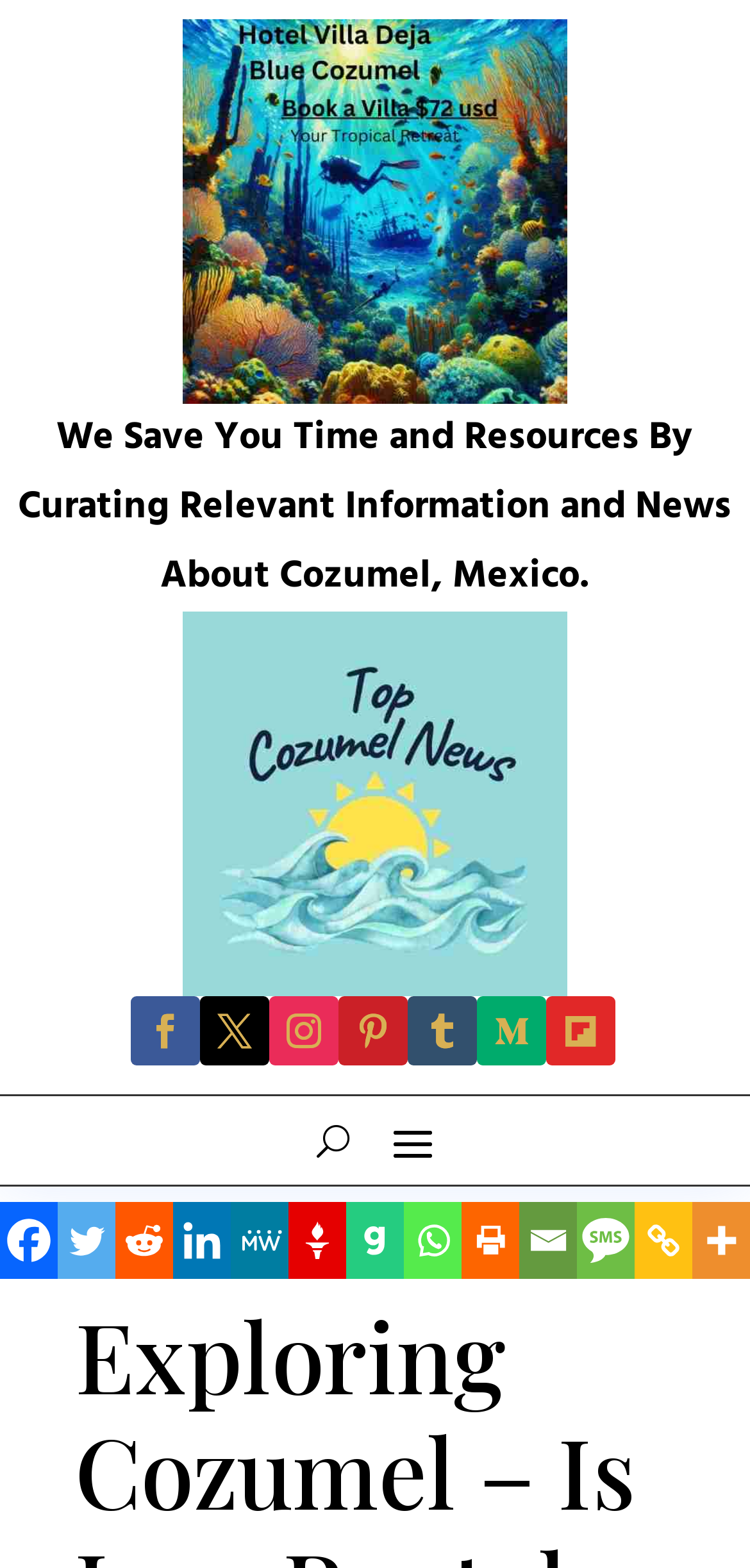Utilize the details in the image to thoroughly answer the following question: What is the logo of the website?

I looked at the top-left corner of the webpage and found the logo of the website, which is an image with the text 'Top Cozumel News'.